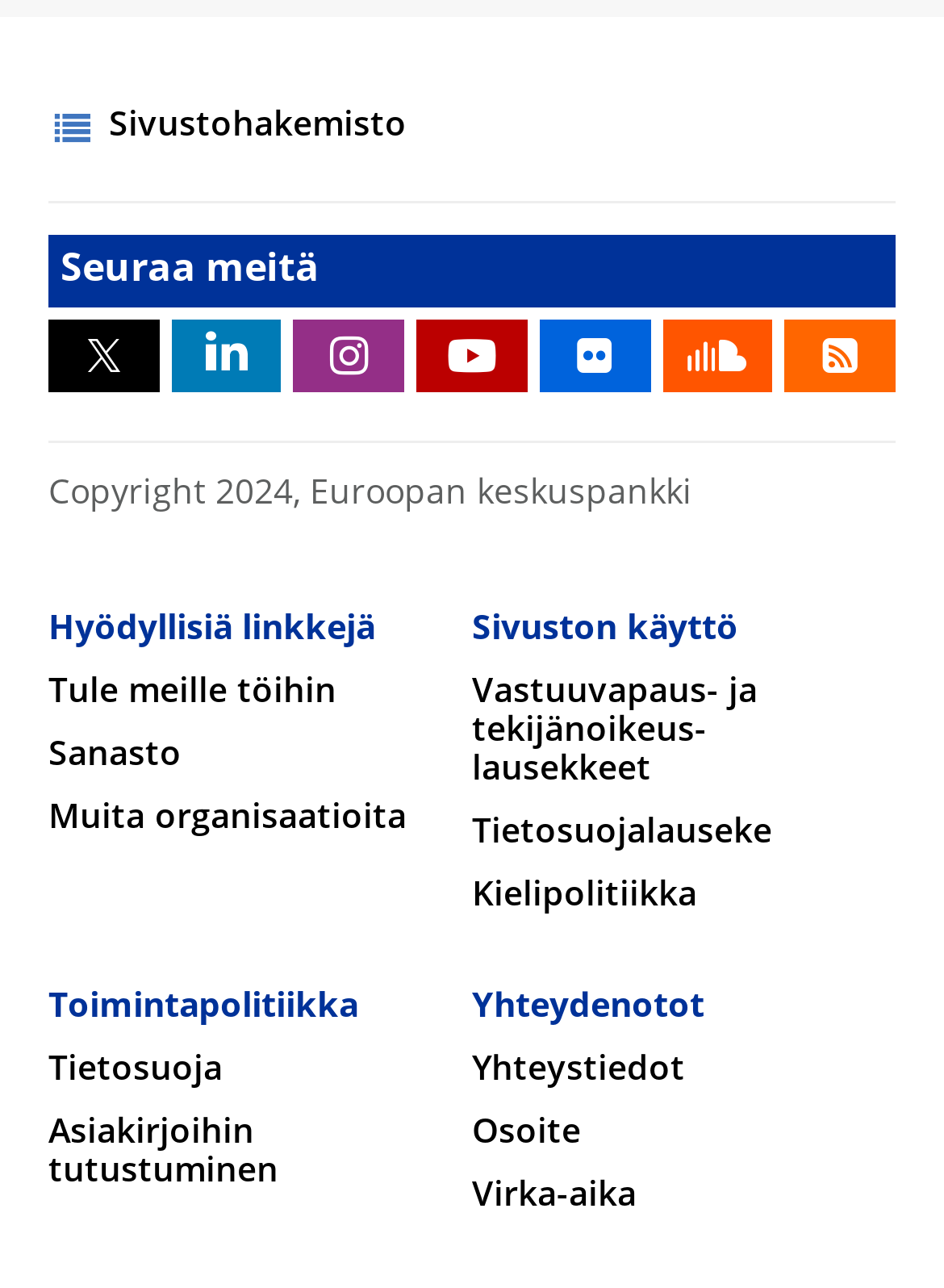Provide the bounding box coordinates of the HTML element described by the text: "Tule meille töihin".

[0.051, 0.524, 0.356, 0.55]